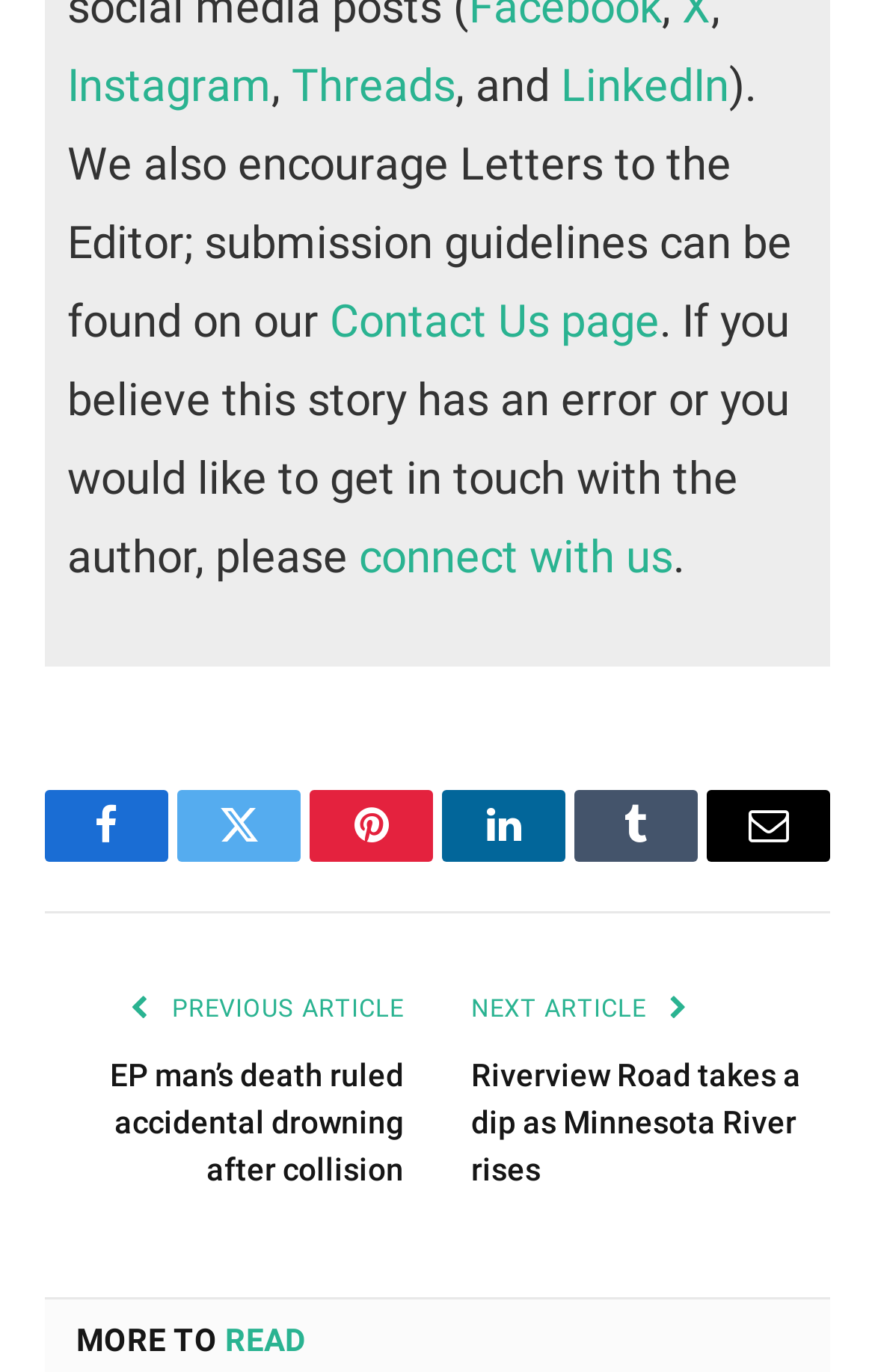Identify the bounding box coordinates of the part that should be clicked to carry out this instruction: "Read the previous article".

[0.188, 0.725, 0.462, 0.746]